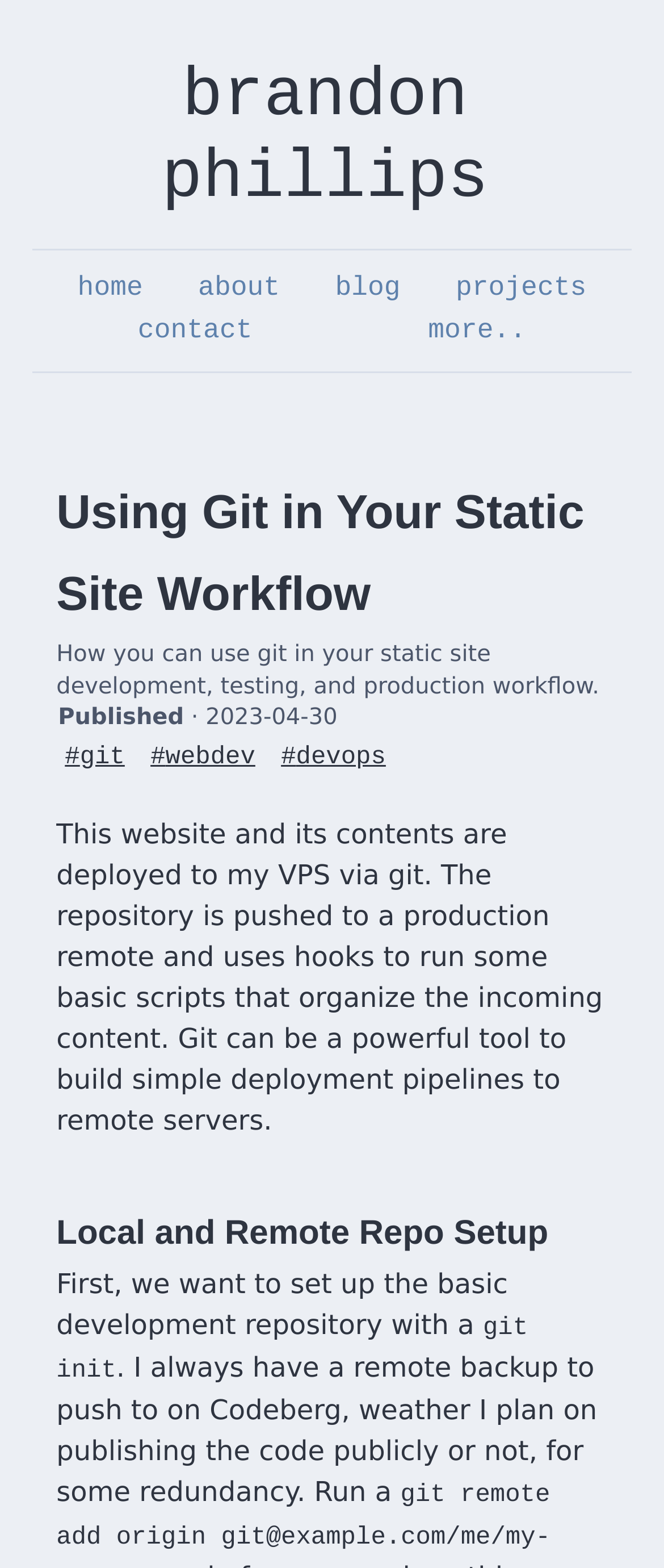Determine the bounding box coordinates for the element that should be clicked to follow this instruction: "read more about the author". The coordinates should be given as four float numbers between 0 and 1, in the format [left, top, right, bottom].

[0.645, 0.198, 0.792, 0.225]